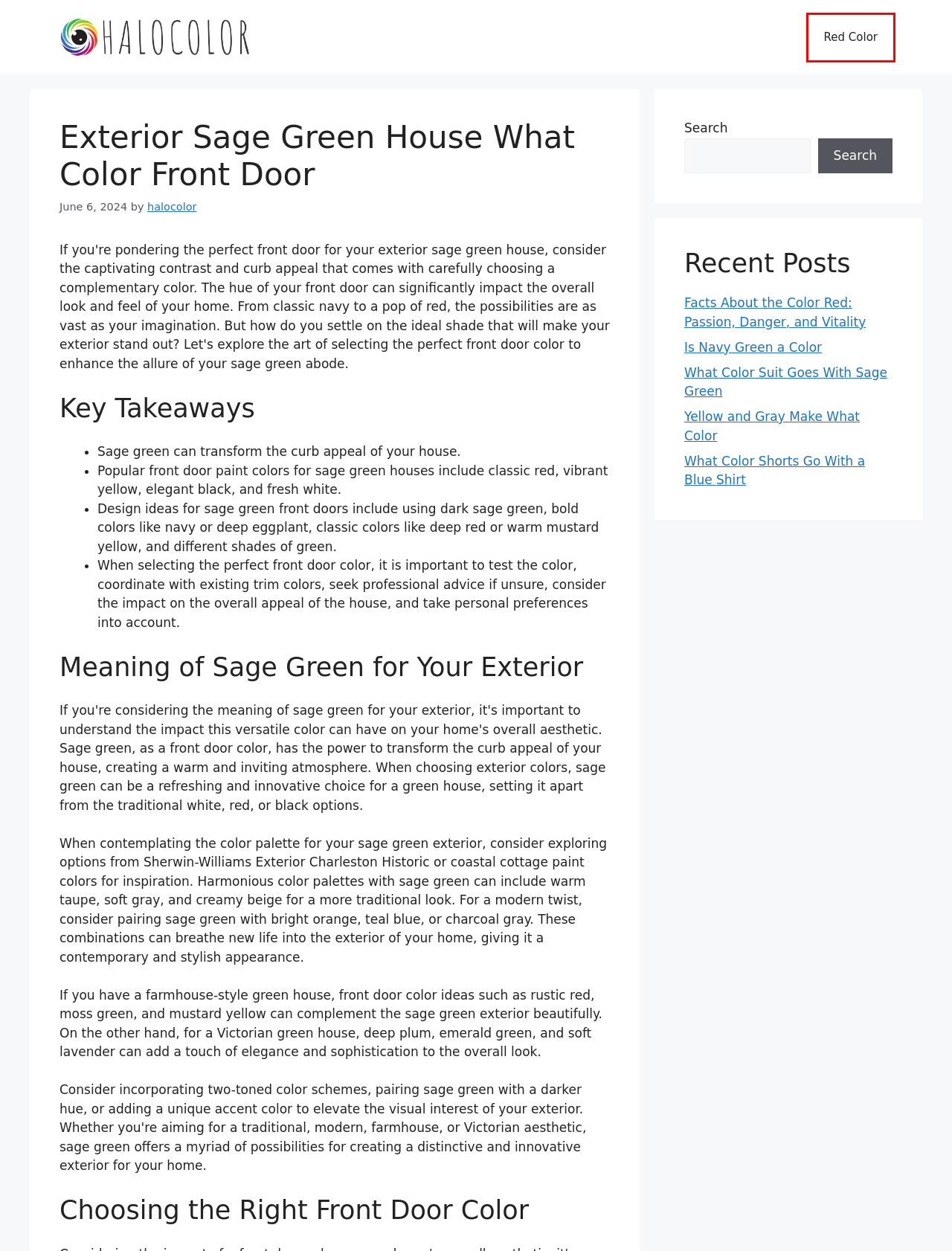Given a screenshot of a webpage featuring a red bounding box, identify the best matching webpage description for the new page after the element within the red box is clicked. Here are the options:
A. Is Navy Green a Color - HaloColor
B. Red Color Research by HaloColor
C. What Color Suit Goes With Sage Green - HaloColor
D. What Color Shorts Go With a Blue Shirt - HaloColor
E. Yellow and Gray Make What Color - HaloColor
F. HaloColor - Explore the World of Colors
G. halocolor - HaloColor
H. Facts About the Color Red: Passion, Danger, and Vitality - HaloColor

B